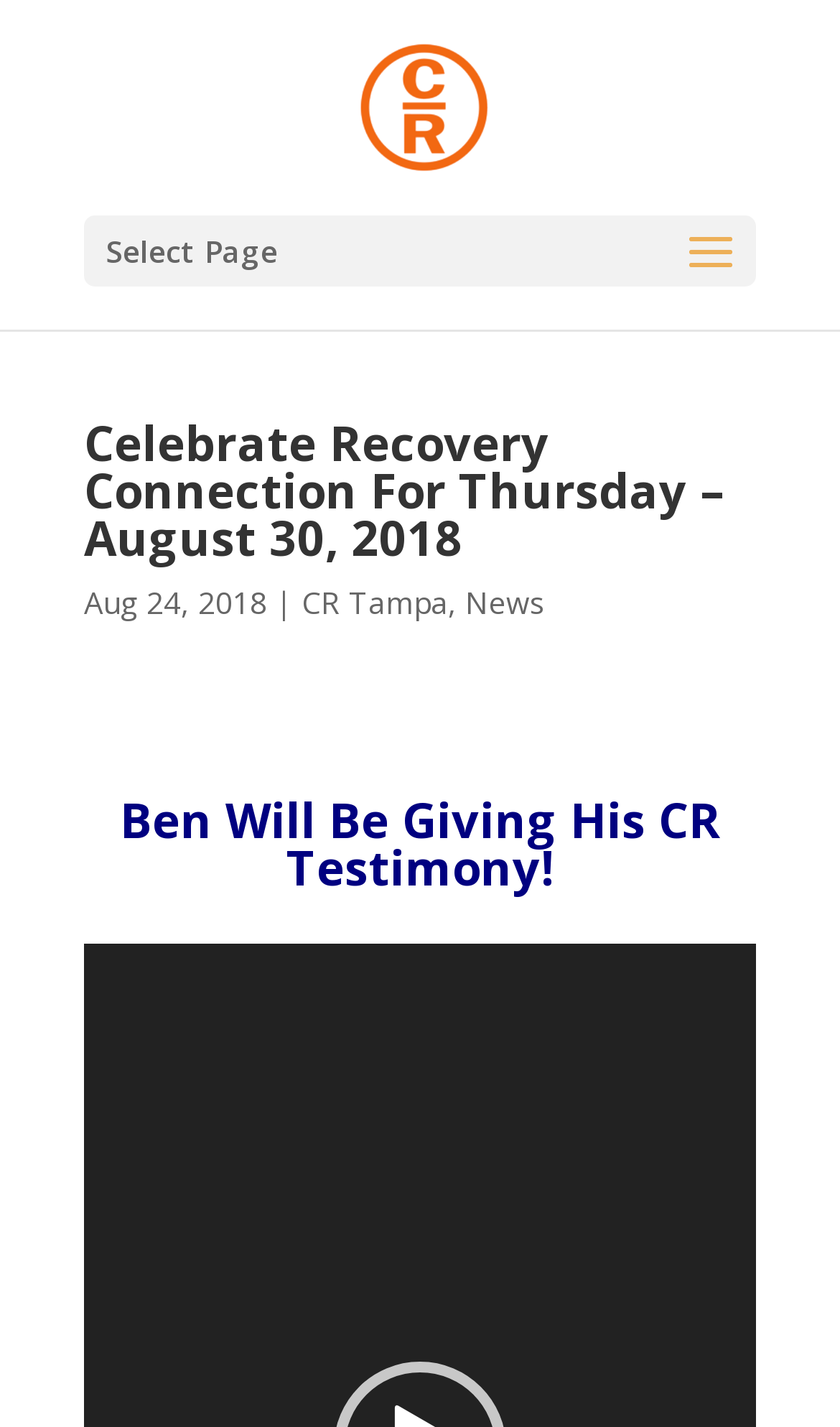How many sections are there in the webpage? Look at the image and give a one-word or short phrase answer.

3